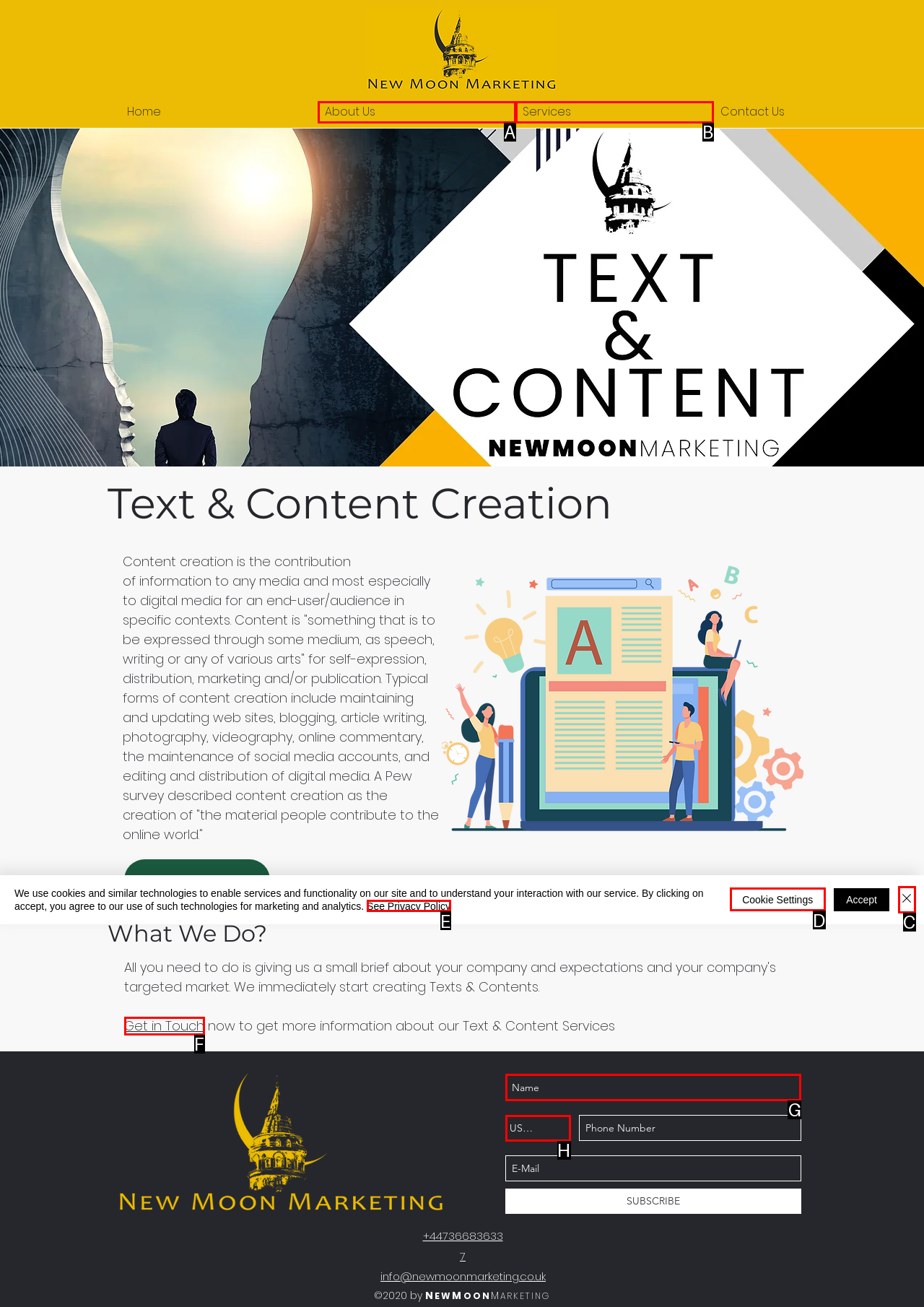Indicate the HTML element to be clicked to accomplish this task: Fill in the 'Name' textbox Respond using the letter of the correct option.

G